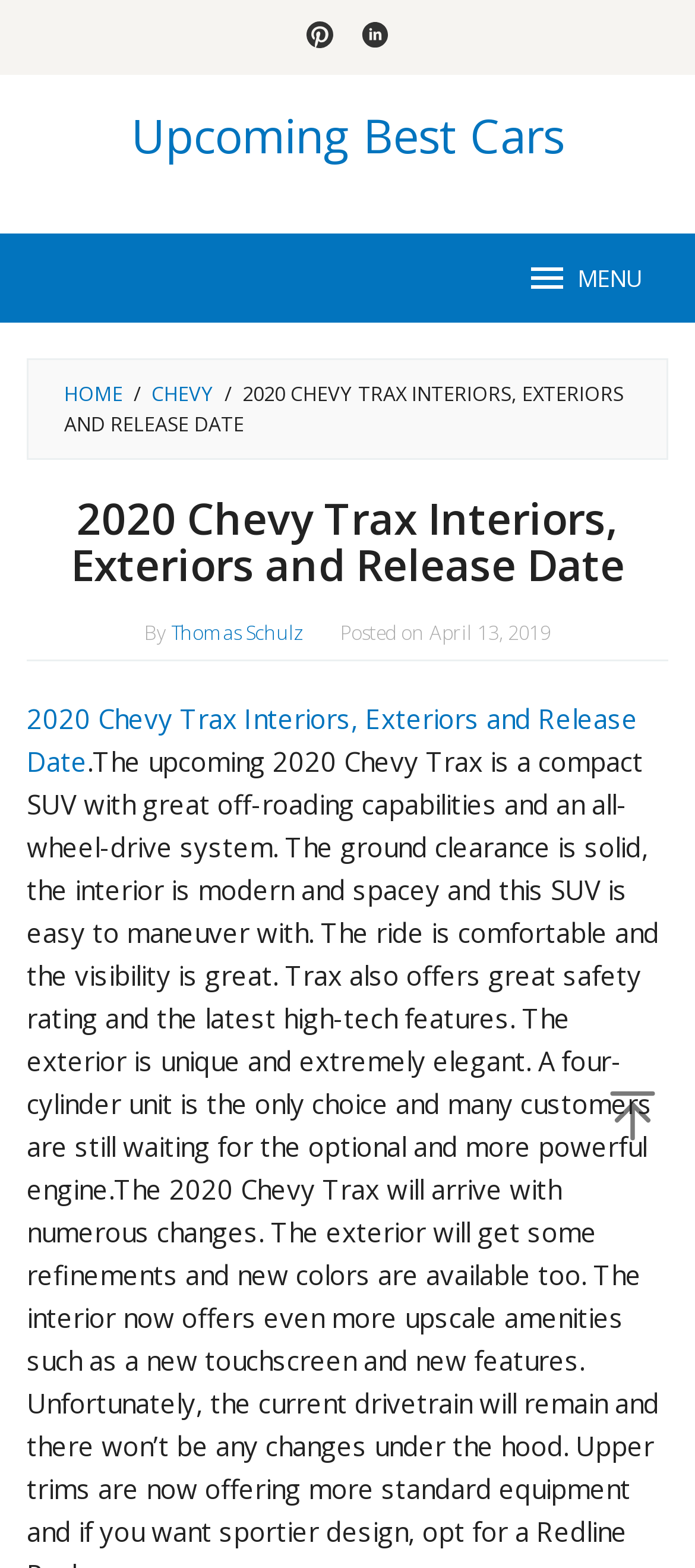Identify the bounding box coordinates of the clickable region to carry out the given instruction: "Learn about after school English courses".

None